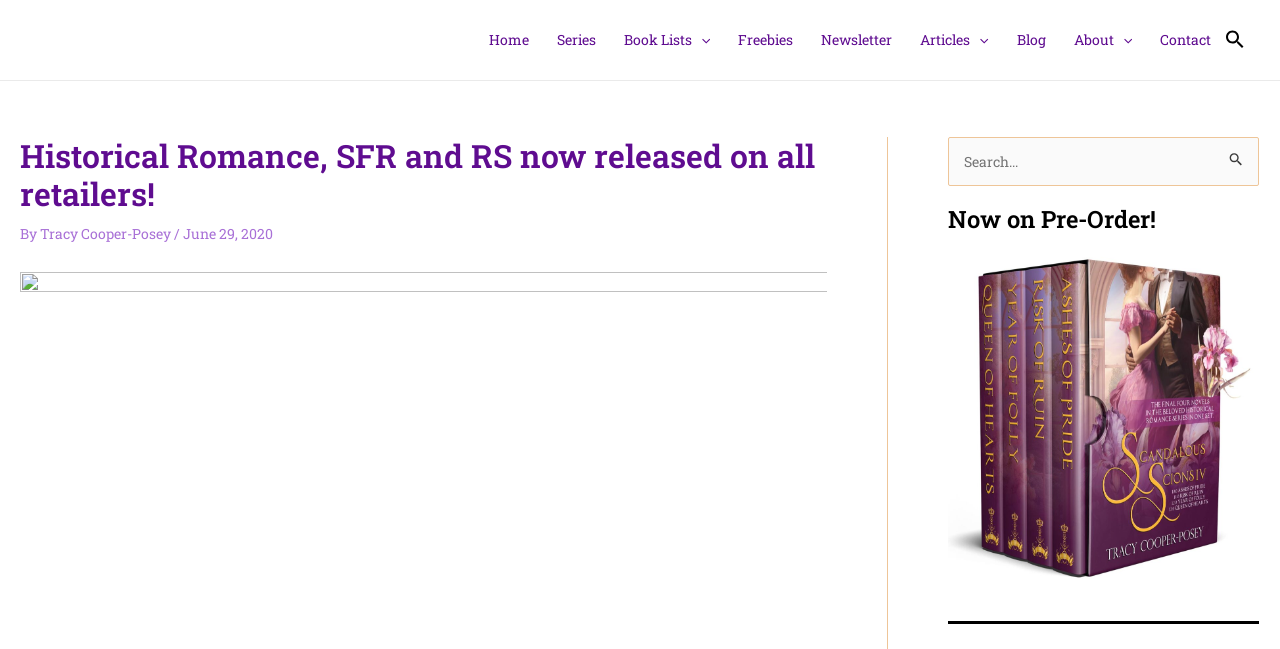Using the given element description, provide the bounding box coordinates (top-left x, top-left y, bottom-right x, bottom-right y) for the corresponding UI element in the screenshot: parent_node: Book Lists aria-label="Menu Toggle"

[0.54, 0.0, 0.555, 0.123]